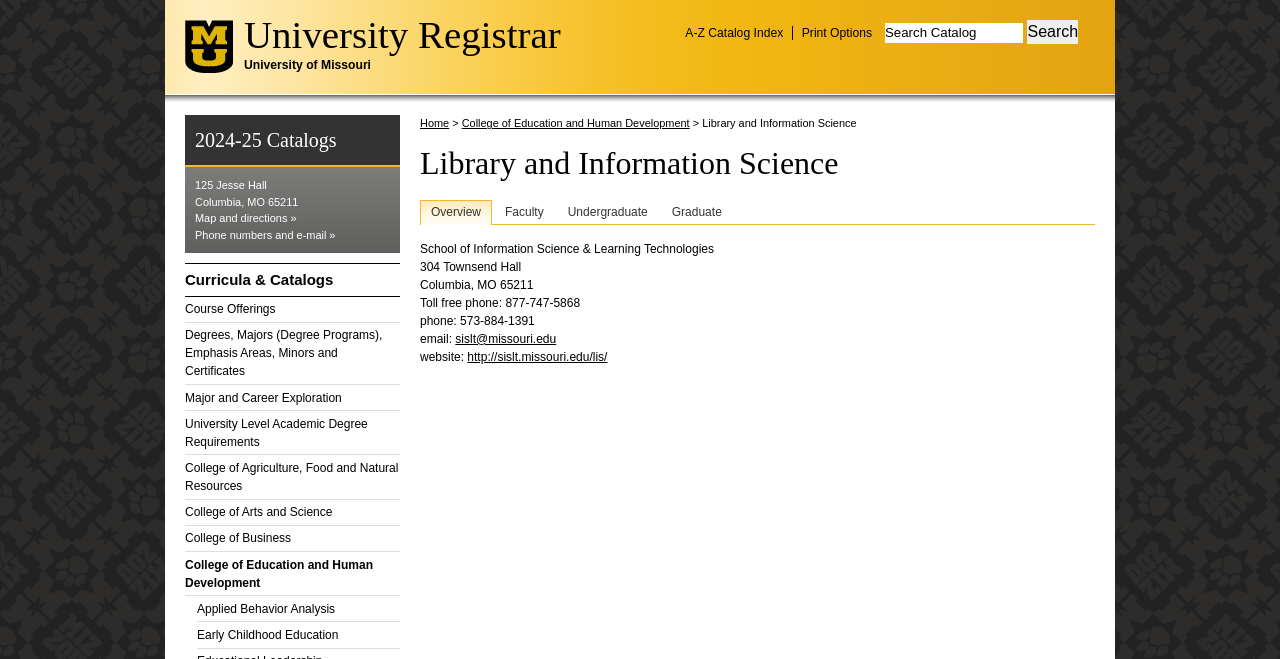Extract the bounding box coordinates for the HTML element that matches this description: "College of Arts and Science". The coordinates should be four float numbers between 0 and 1, i.e., [left, top, right, bottom].

[0.145, 0.758, 0.312, 0.798]